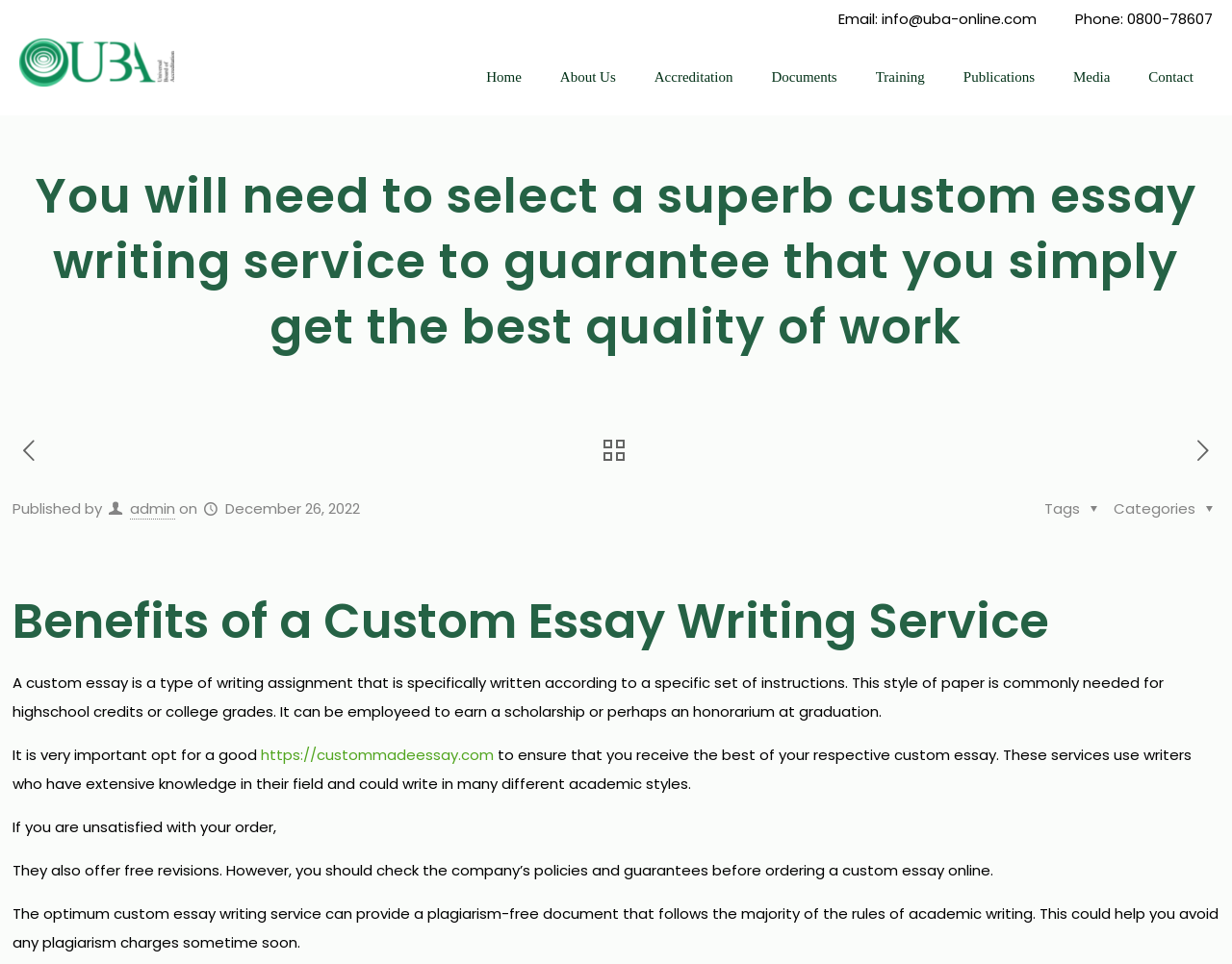Locate the primary heading on the webpage and return its text.

You will need to select a superb custom essay writing service to guarantee that you simply get the best quality of work